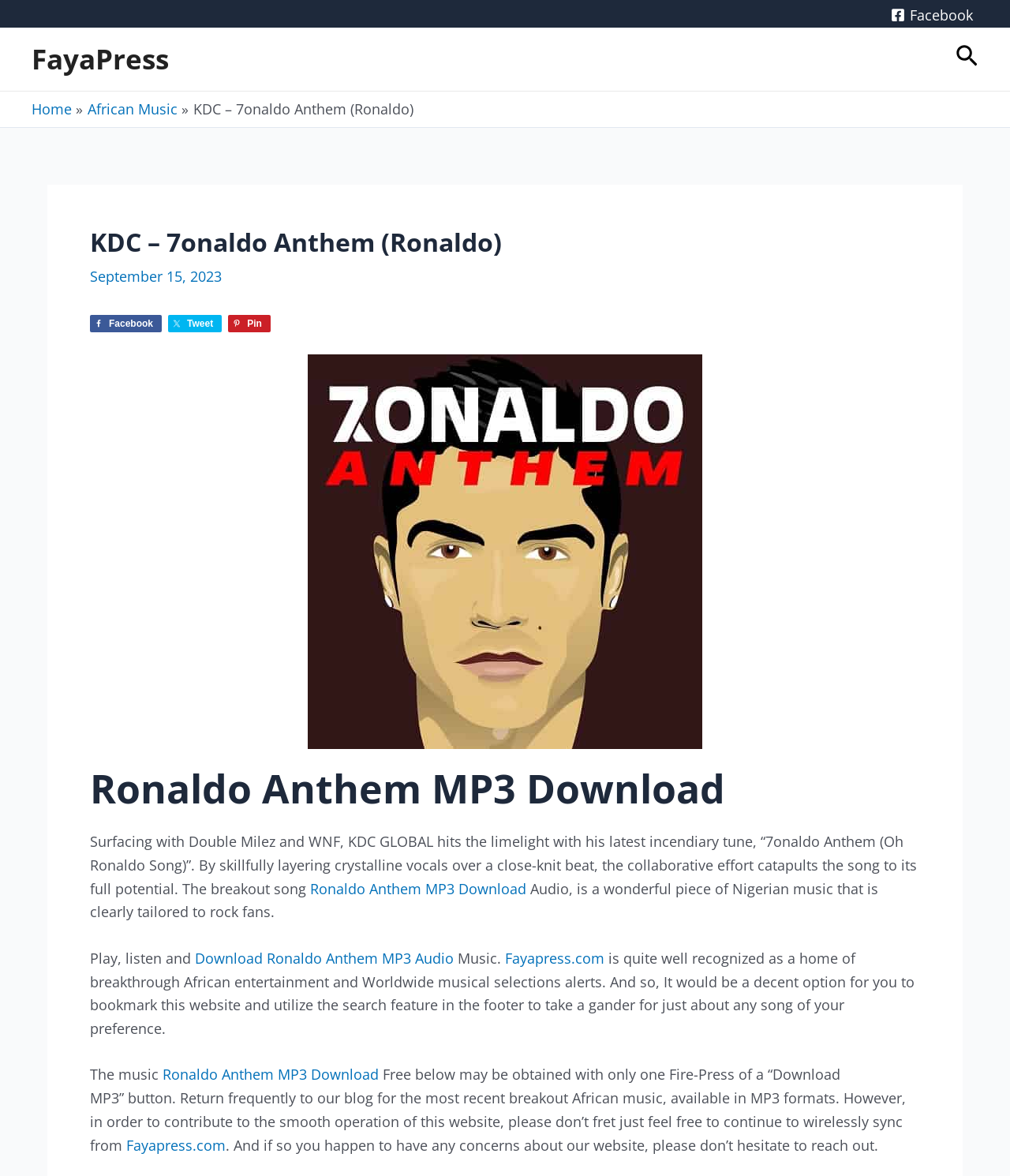Identify the bounding box coordinates of the clickable region necessary to fulfill the following instruction: "Go to FayaPress". The bounding box coordinates should be four float numbers between 0 and 1, i.e., [left, top, right, bottom].

[0.031, 0.034, 0.167, 0.066]